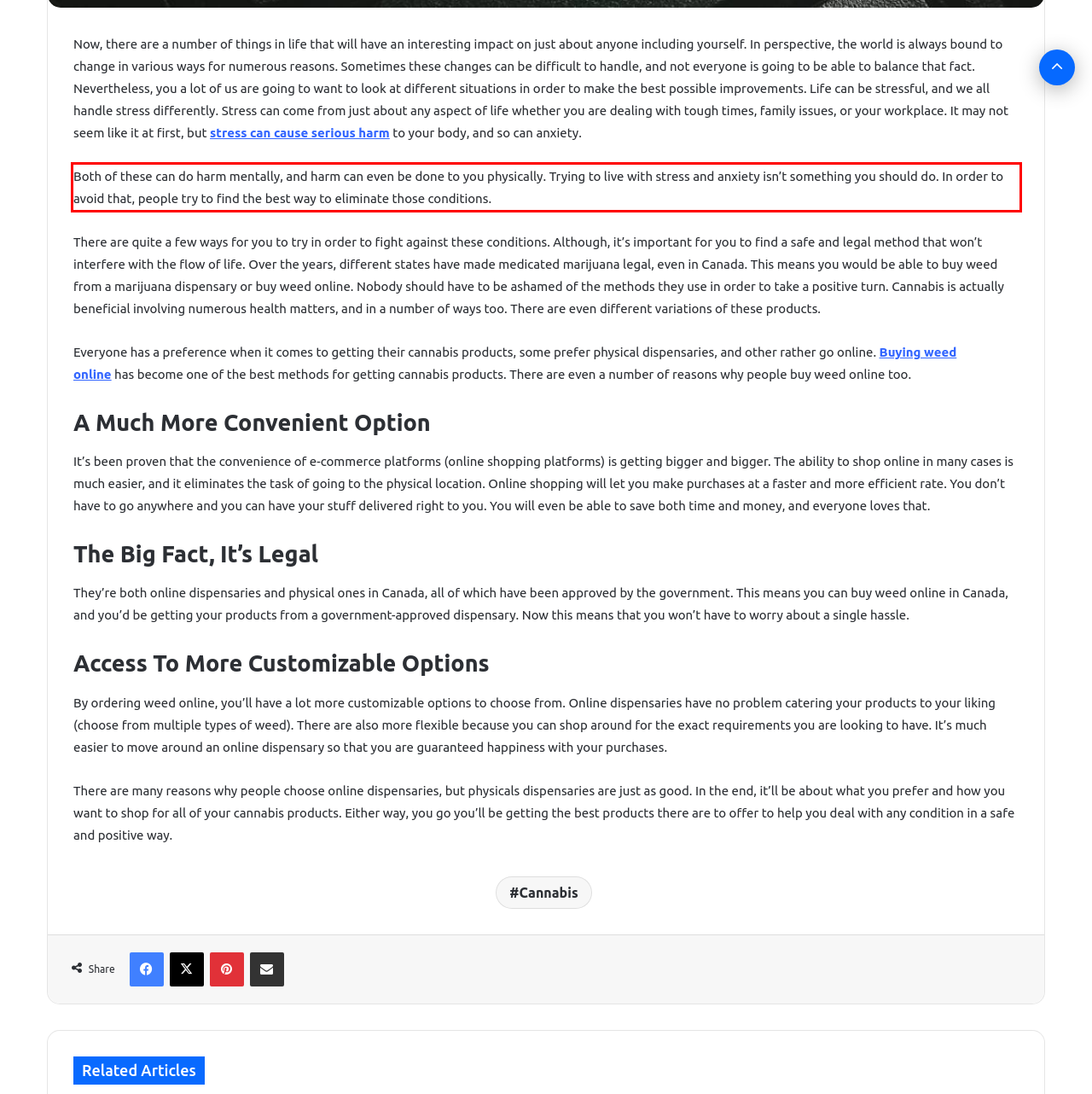Please identify and extract the text from the UI element that is surrounded by a red bounding box in the provided webpage screenshot.

Both of these can do harm mentally, and harm can even be done to you physically. Trying to live with stress and anxiety isn’t something you should do. In order to avoid that, people try to find the best way to eliminate those conditions.